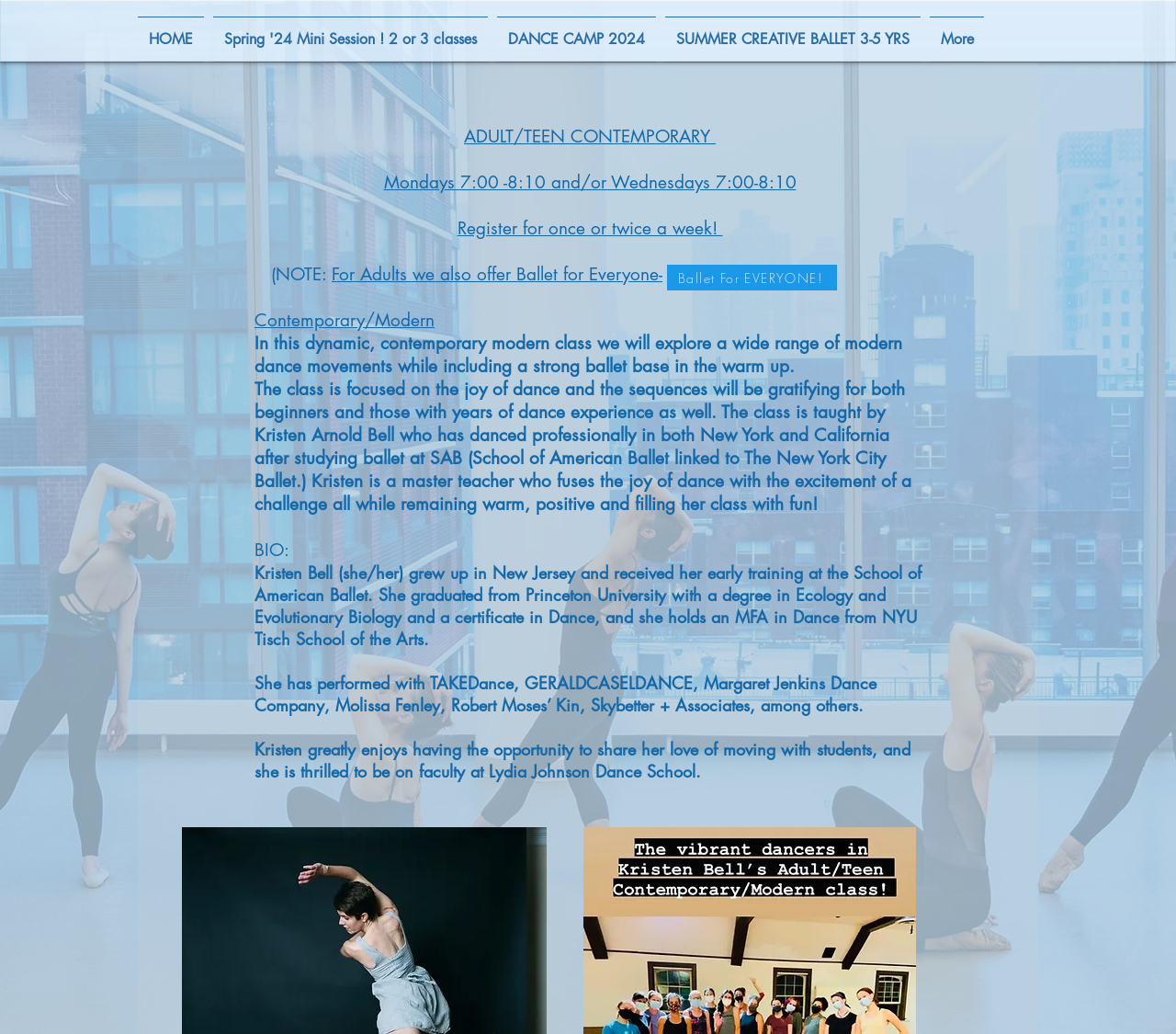Extract the bounding box coordinates for the described element: "Undergraduate". The coordinates should be represented as four float numbers between 0 and 1: [left, top, right, bottom].

None